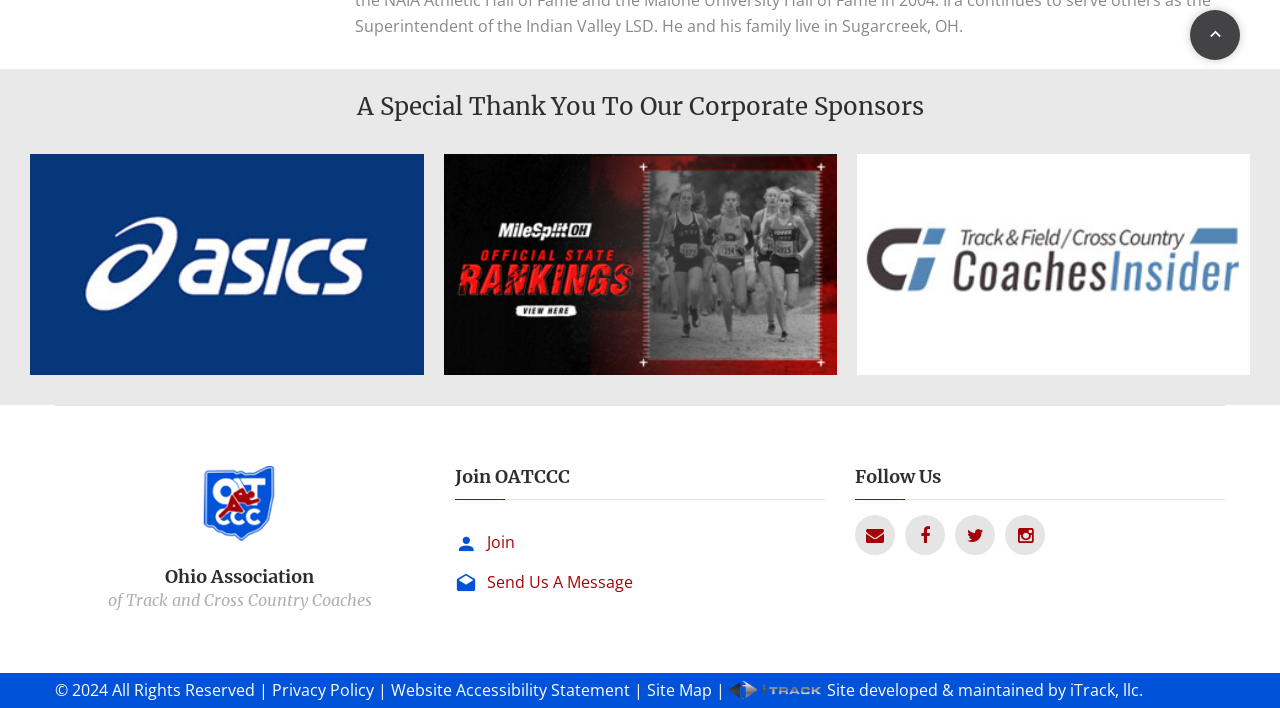Given the description "Visit CoachesInsider", provide the bounding box coordinates of the corresponding UI element.

[0.667, 0.203, 0.99, 0.544]